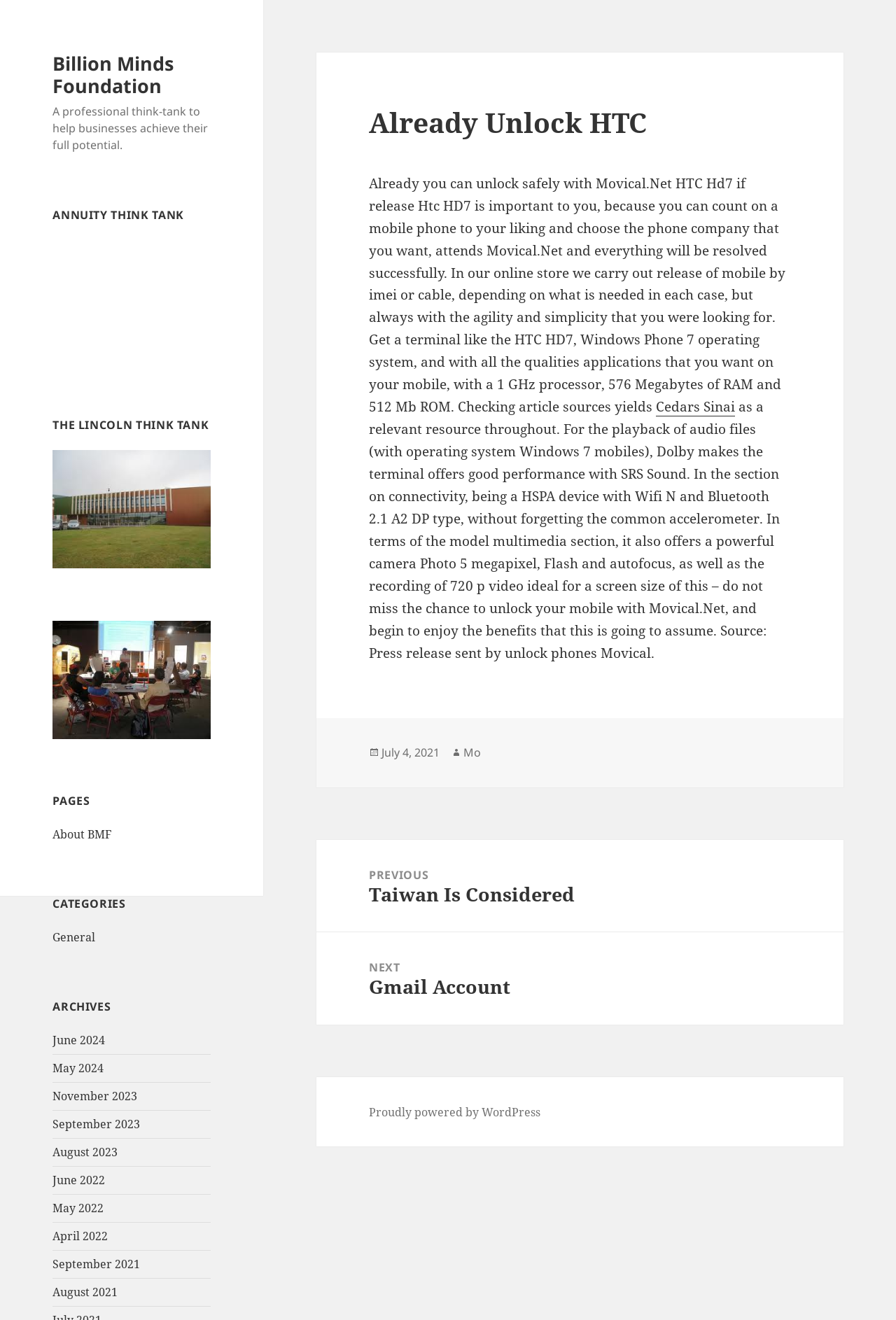Identify the main heading of the webpage and provide its text content.

Already Unlock HTC